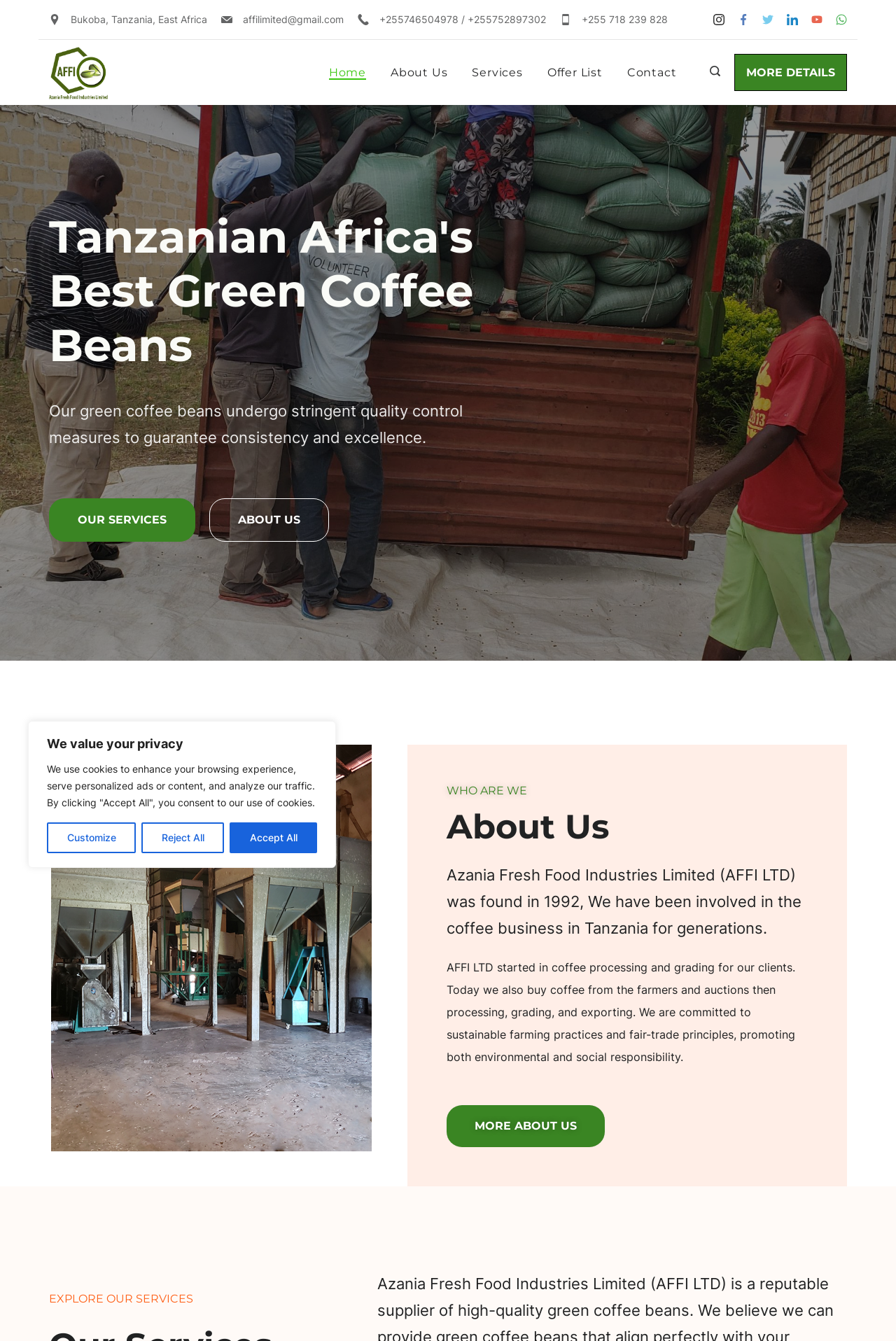Identify the bounding box coordinates for the element you need to click to achieve the following task: "Click the MORE ABOUT US link". Provide the bounding box coordinates as four float numbers between 0 and 1, in the form [left, top, right, bottom].

[0.498, 0.824, 0.675, 0.855]